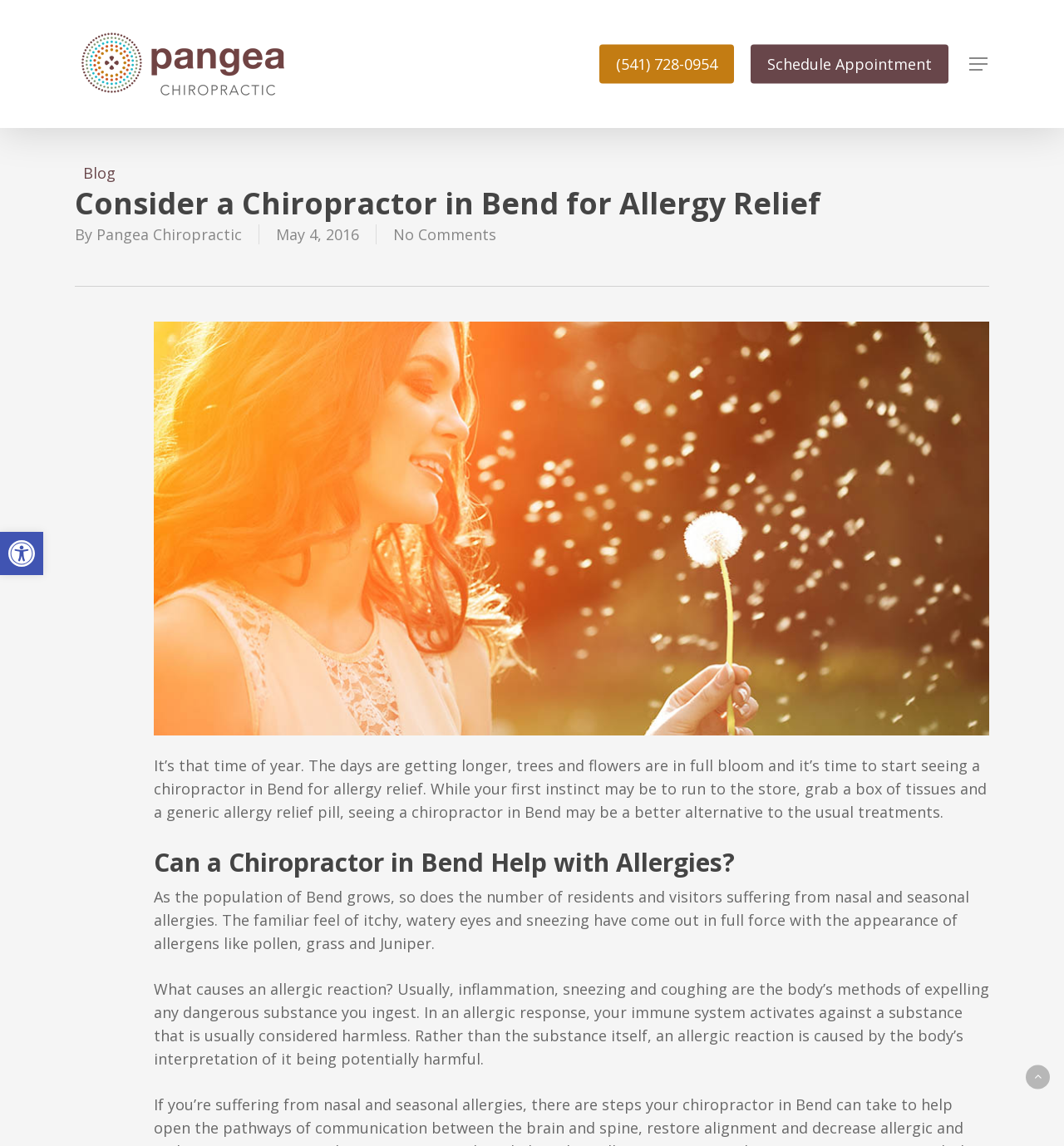Based on the element description Pangea Chiropractic, identify the bounding box of the UI element in the given webpage screenshot. The coordinates should be in the format (top-left x, top-left y, bottom-right x, bottom-right y) and must be between 0 and 1.

[0.091, 0.196, 0.227, 0.213]